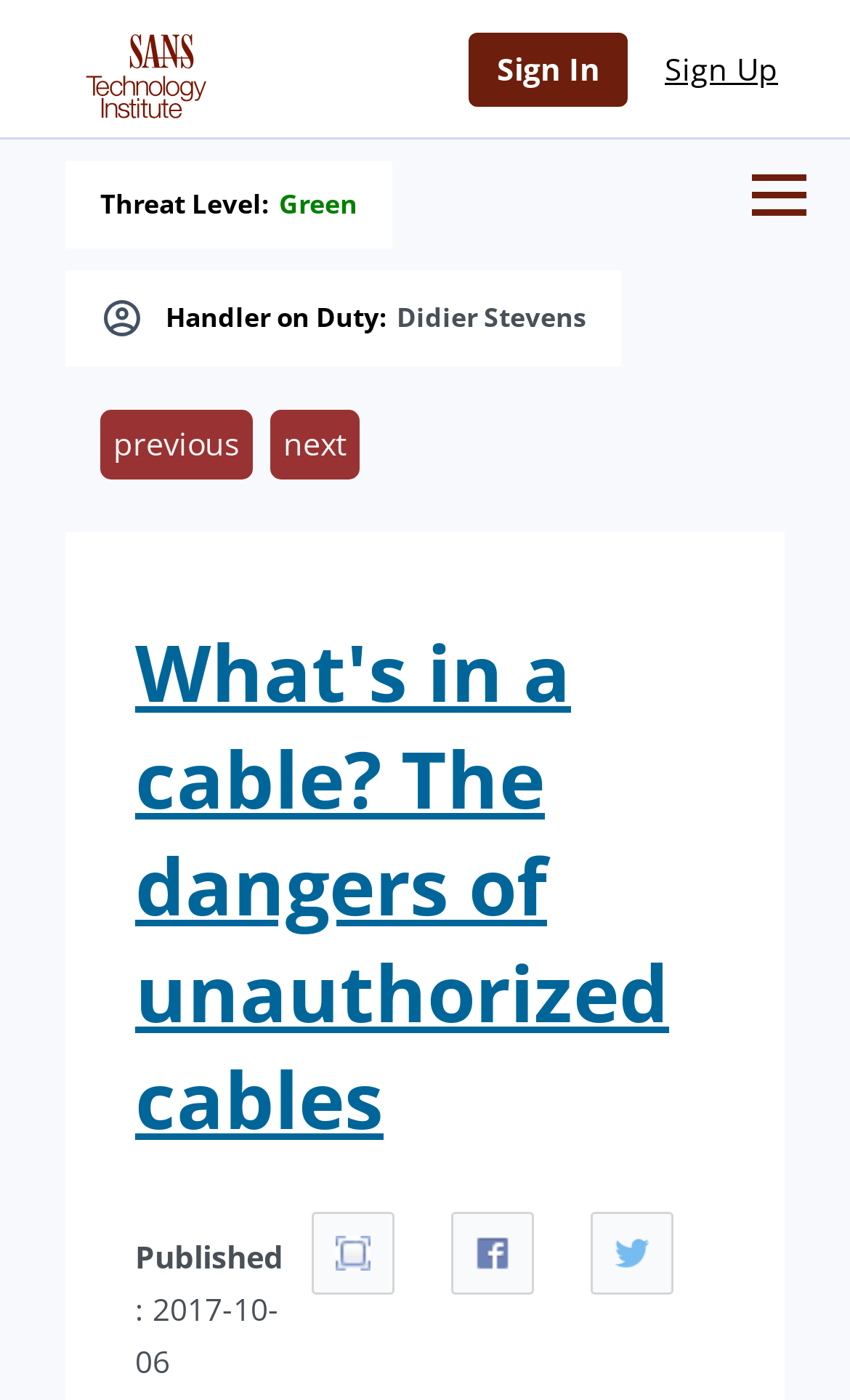Please use the details from the image to answer the following question comprehensively:
How many social media sharing options are available?

I found the answer by looking at the elements at the bottom of the page and counting the number of social media sharing options, which are 'Share on Facebook' and 'Share on Twitter'.